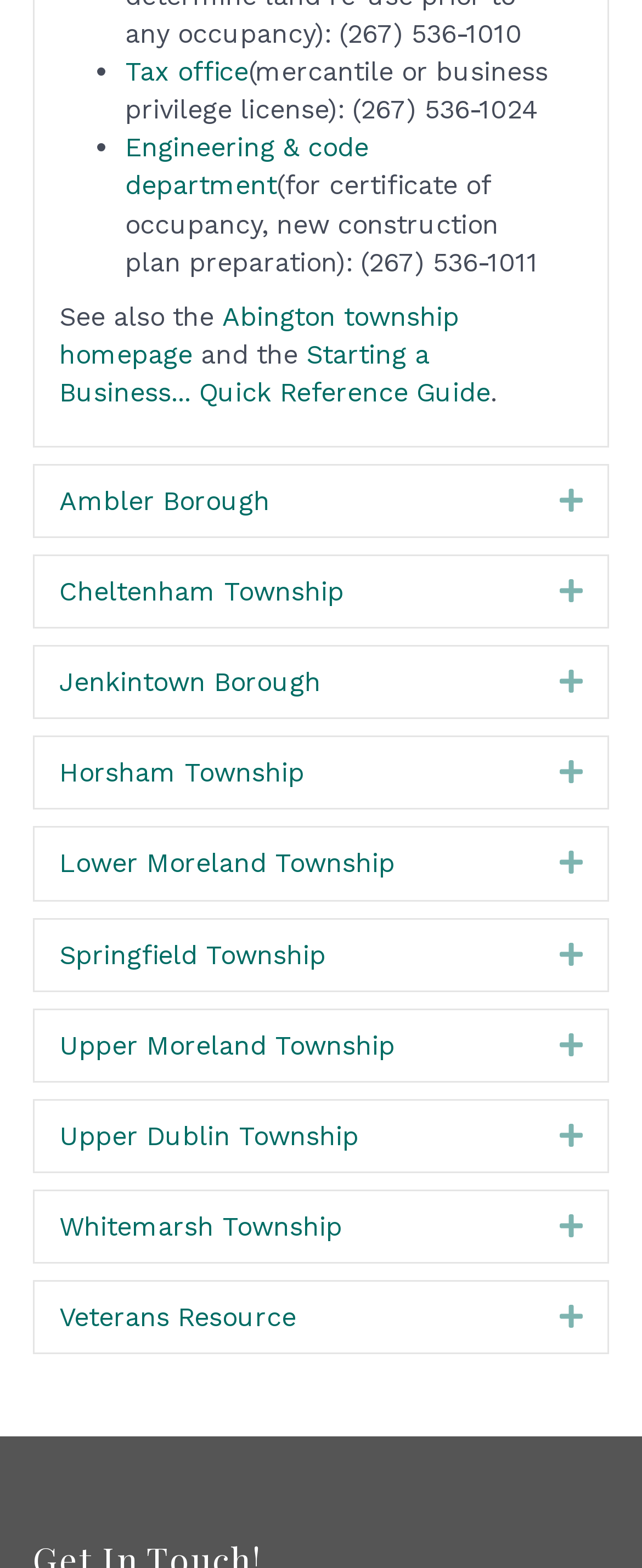Please identify the bounding box coordinates of the area that needs to be clicked to fulfill the following instruction: "Visit the About Us page."

None